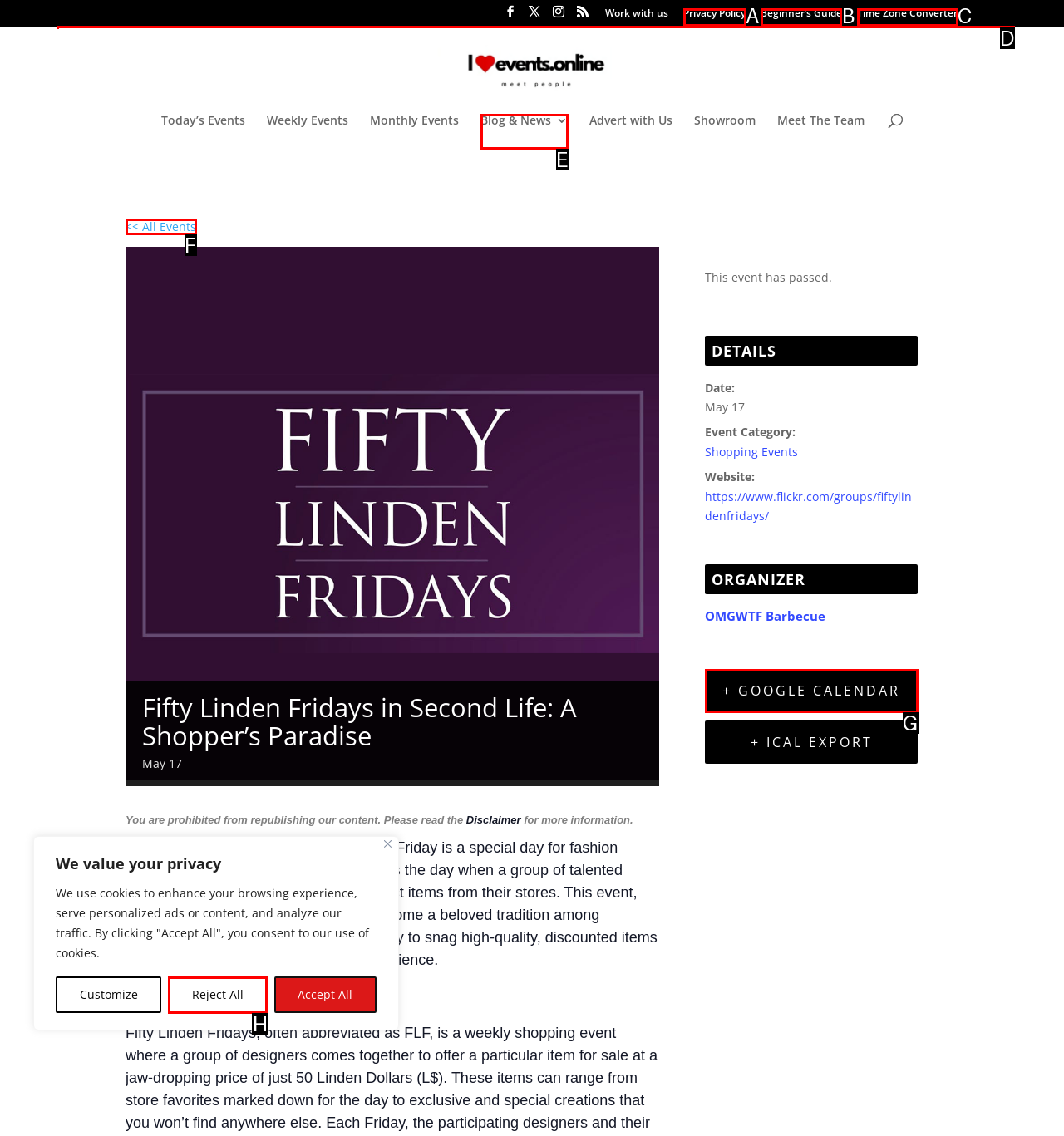Point out the option that aligns with the description: name="s" placeholder="Search …" title="Search for:"
Provide the letter of the corresponding choice directly.

D